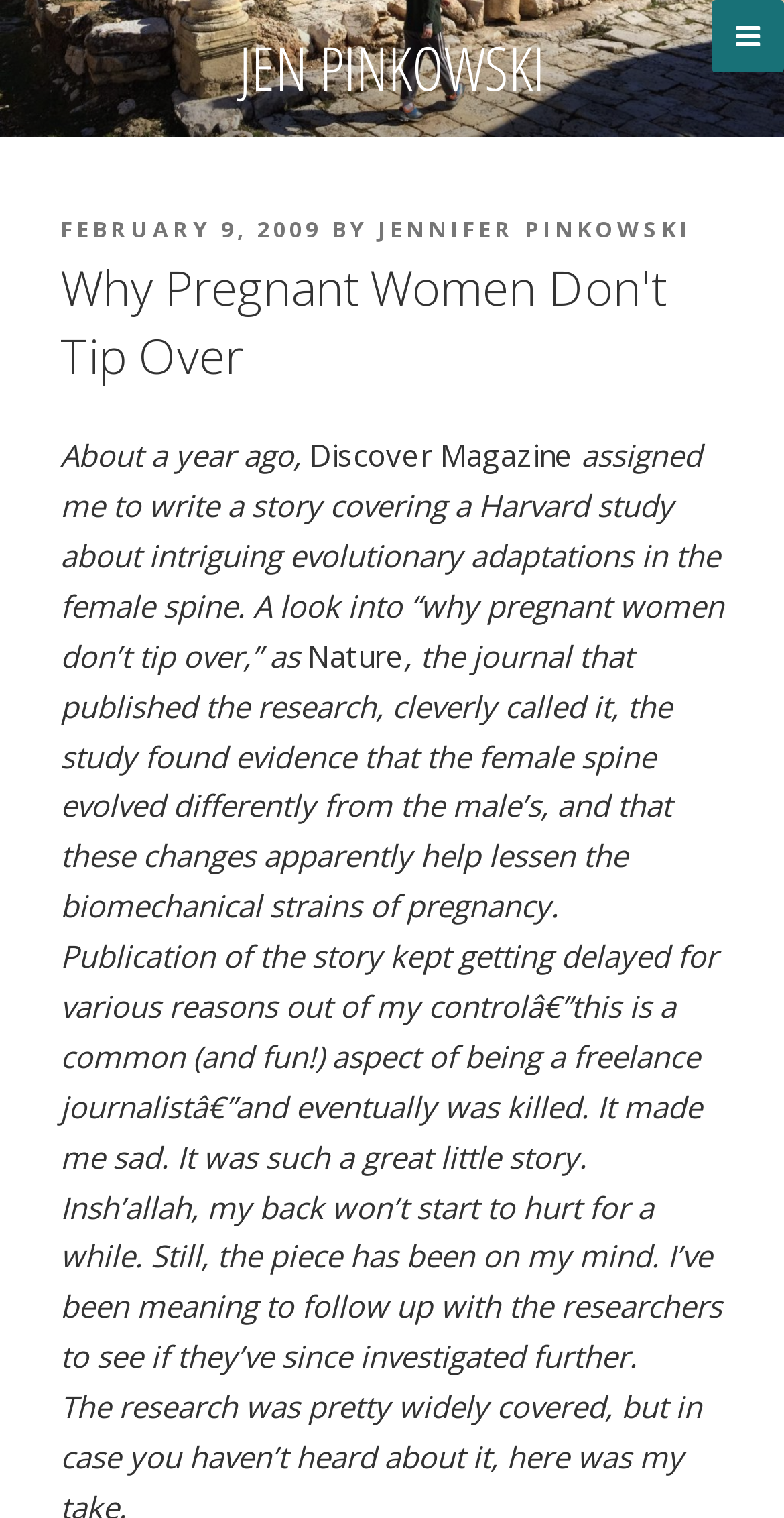What is the current status of the story?
Answer the question in as much detail as possible.

The current status of the story can be determined by looking at the text 'Publication of the story kept getting delayed for various reasons out of my control—and eventually was killed.' which indicates that the story was eventually killed.